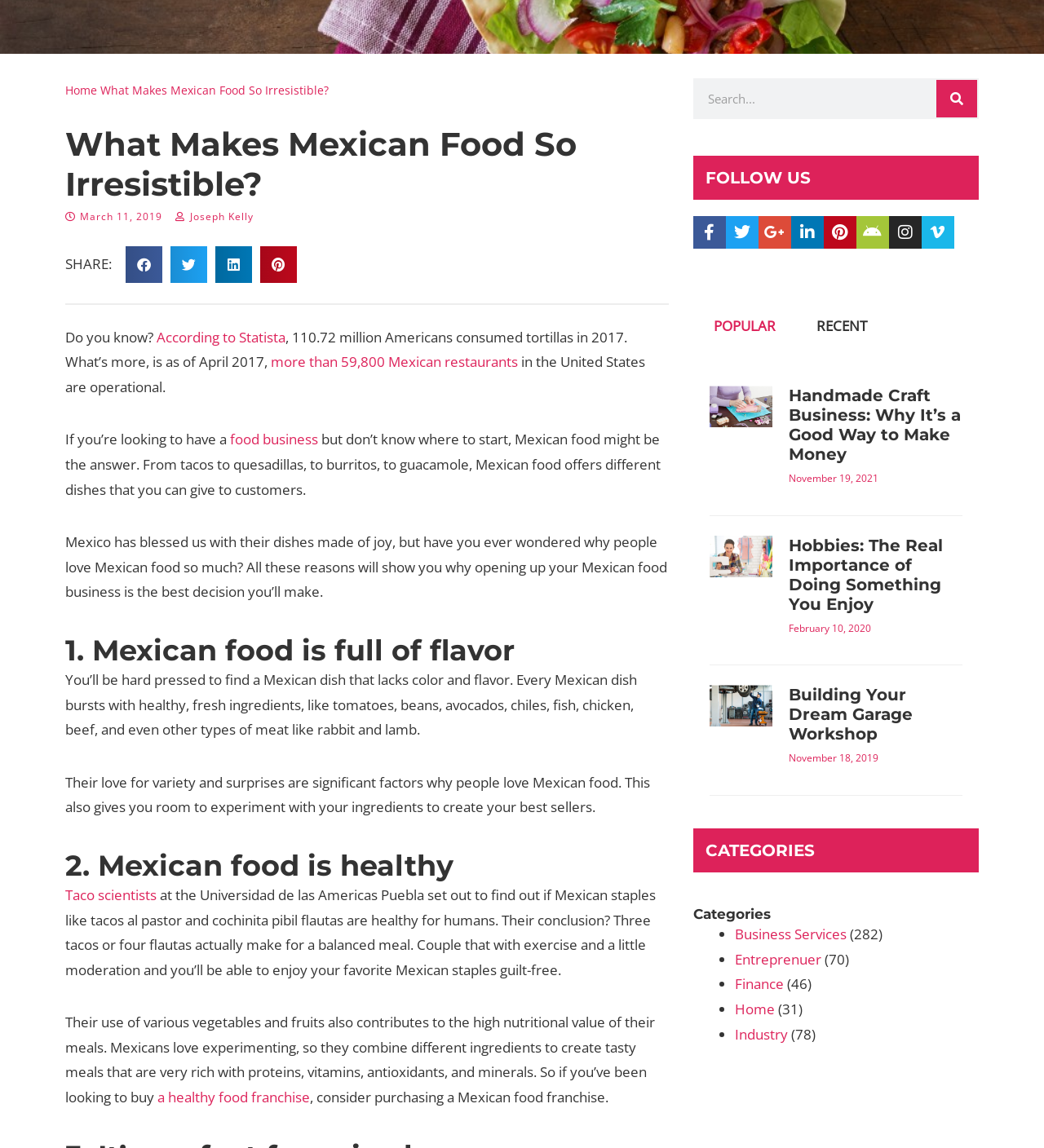Provide the bounding box coordinates of the HTML element described as: "Building Your Dream Garage Workshop". The bounding box coordinates should be four float numbers between 0 and 1, i.e., [left, top, right, bottom].

[0.756, 0.597, 0.874, 0.648]